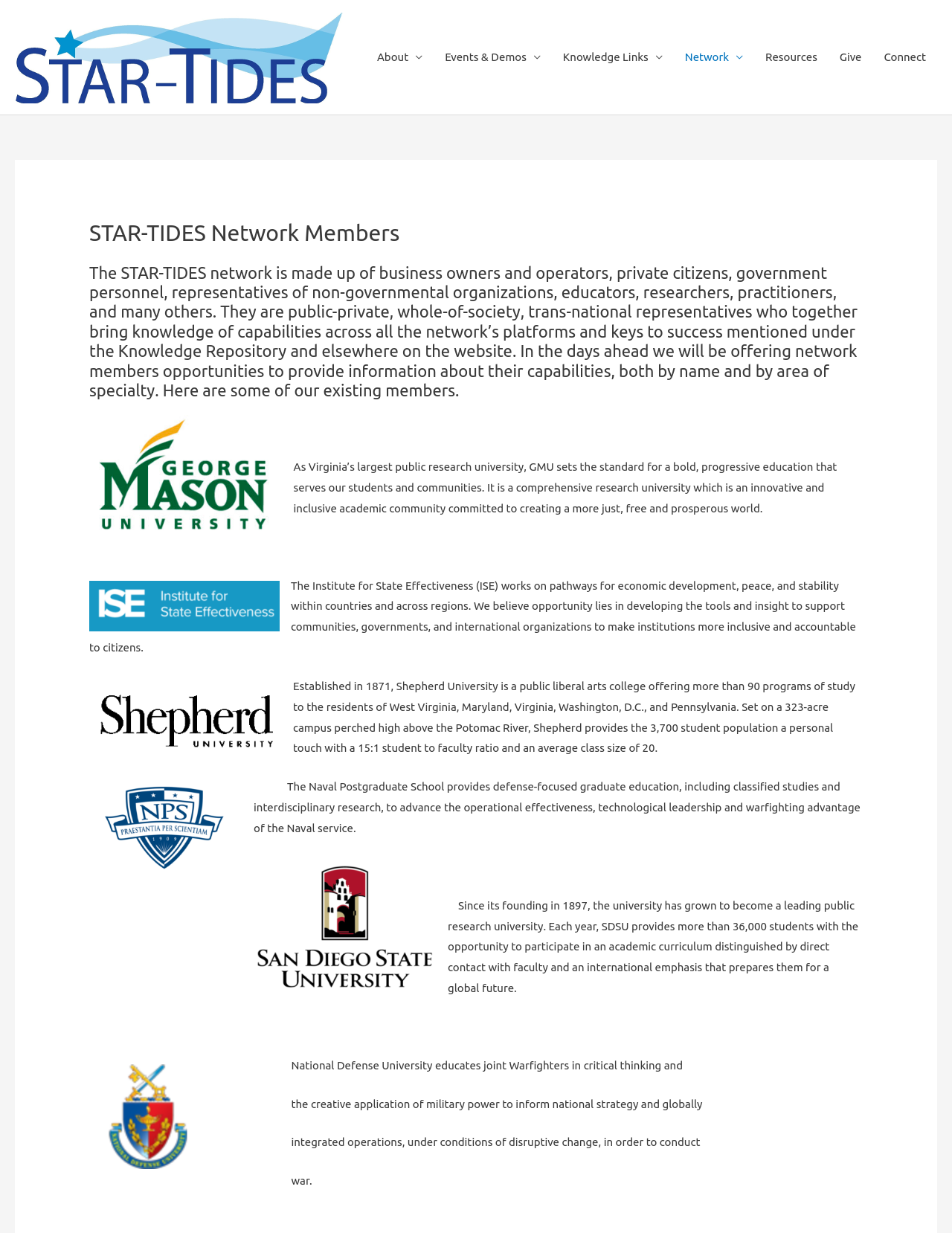What is the purpose of the STAR-TIDES network?
Provide a detailed answer to the question, using the image to inform your response.

Based on the webpage content, the STAR-TIDES network is made up of various members from different backgrounds, including business owners, government personnel, and educators. The network aims to bring knowledge of capabilities across all platforms, as mentioned in the second heading on the webpage.